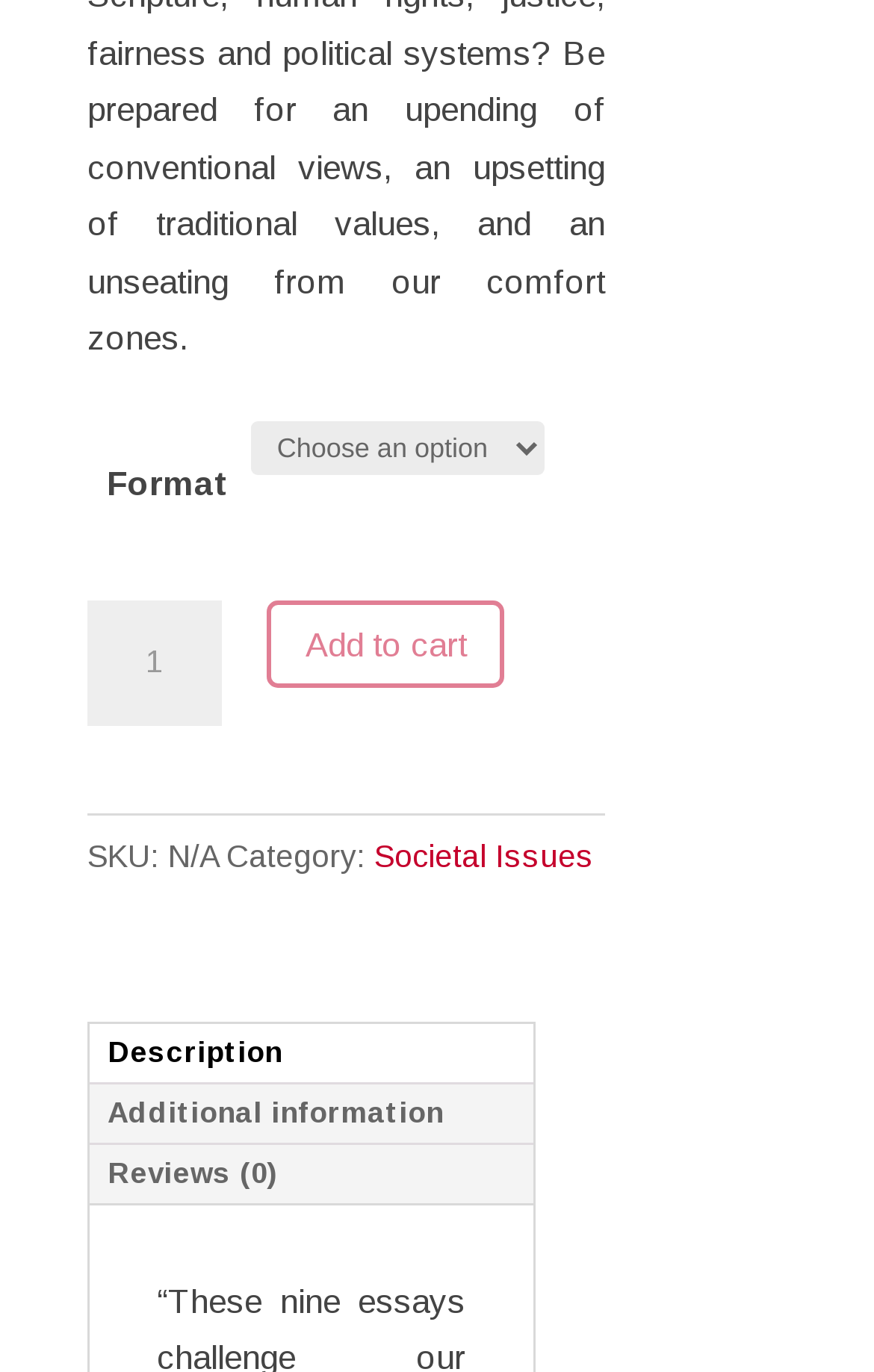Give a concise answer using only one word or phrase for this question:
What is the product name?

Where Human Rights & Biblical Justice Meet